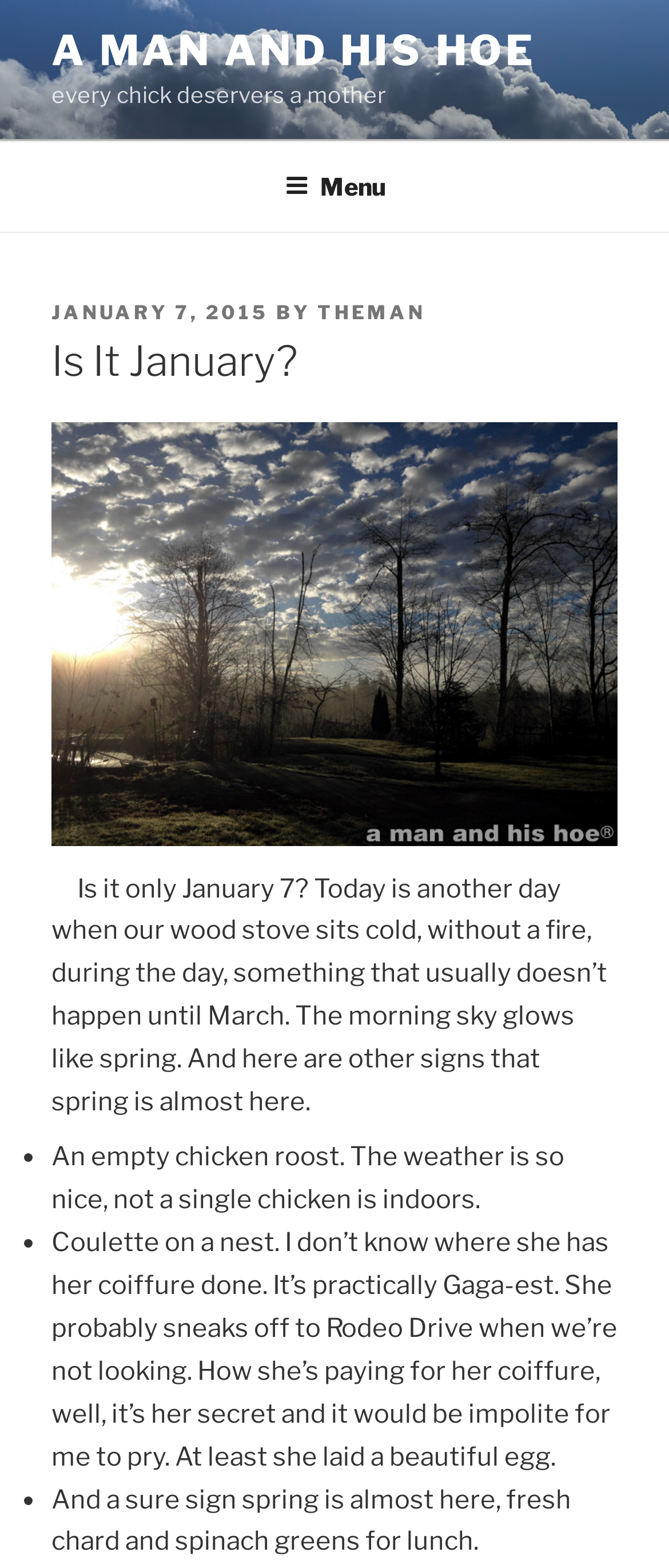Please find and provide the title of the webpage.

Is It January?